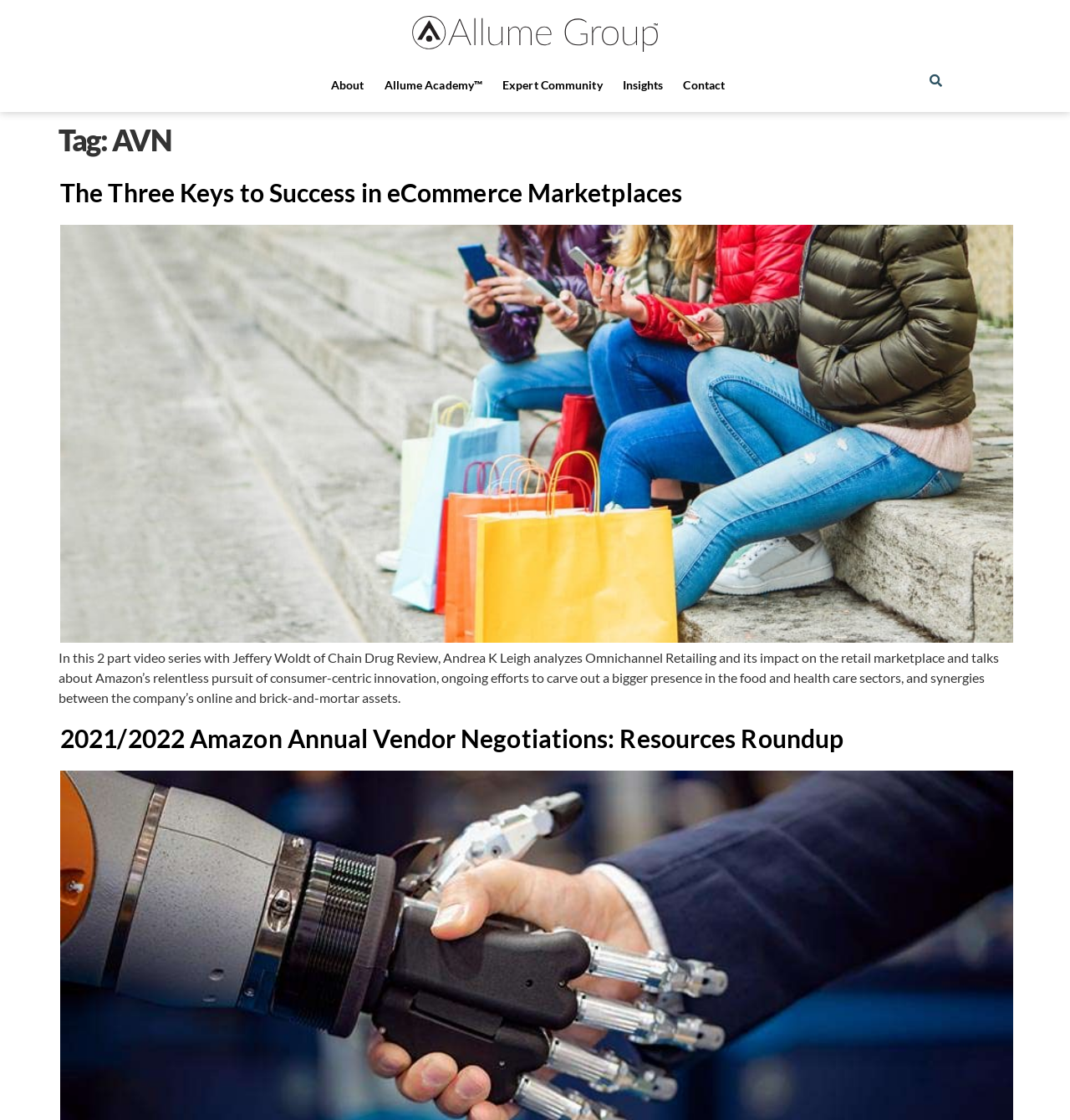Find the bounding box of the UI element described as: "Contact". The bounding box coordinates should be given as four float values between 0 and 1, i.e., [left, top, right, bottom].

[0.629, 0.067, 0.687, 0.085]